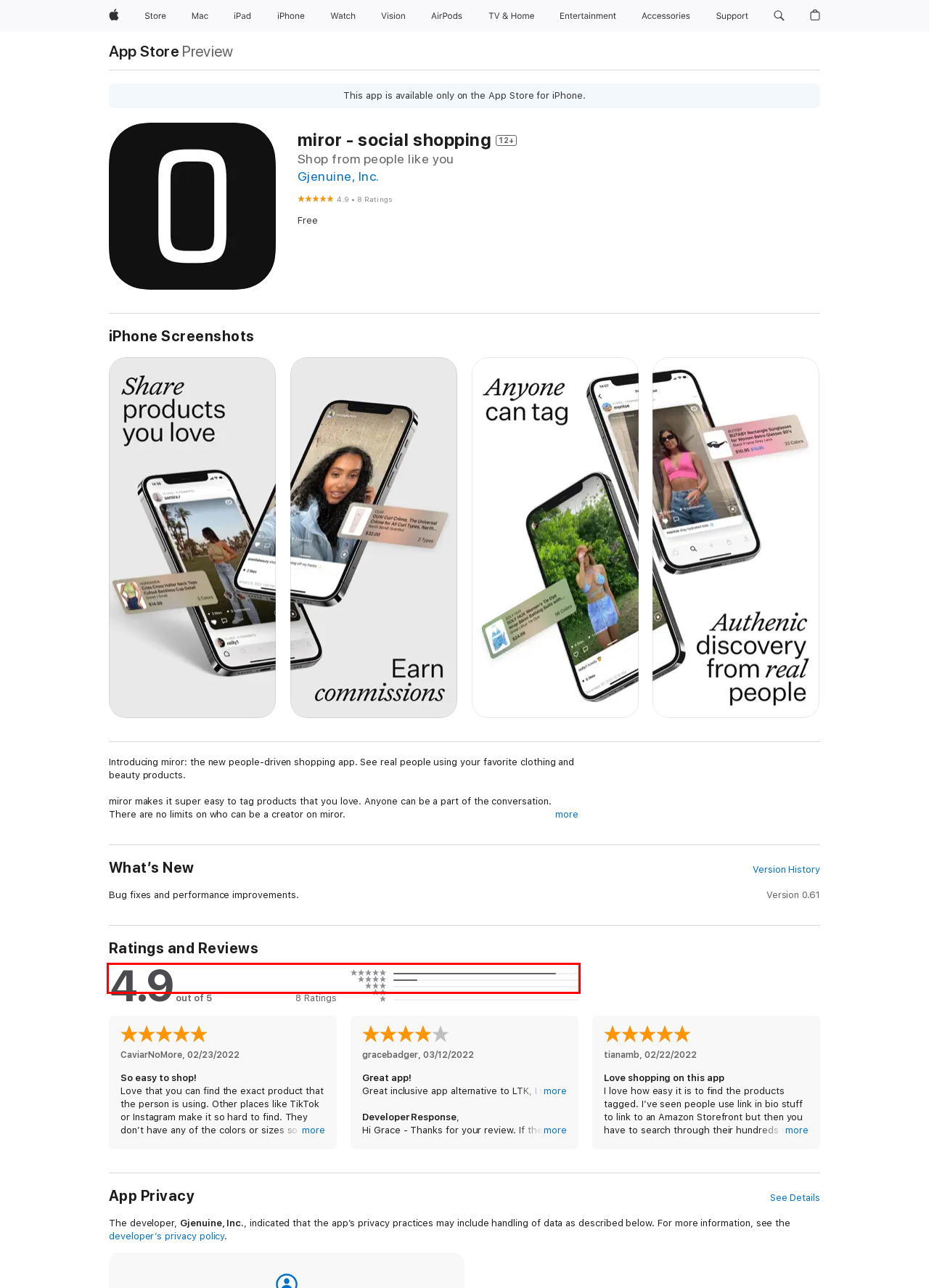Observe the screenshot of the webpage that includes a red rectangle bounding box. Conduct OCR on the content inside this red bounding box and generate the text.

EARN commissions on anything you tag! Just add your associate code and it will be added to all your content. It’s never been so easy.